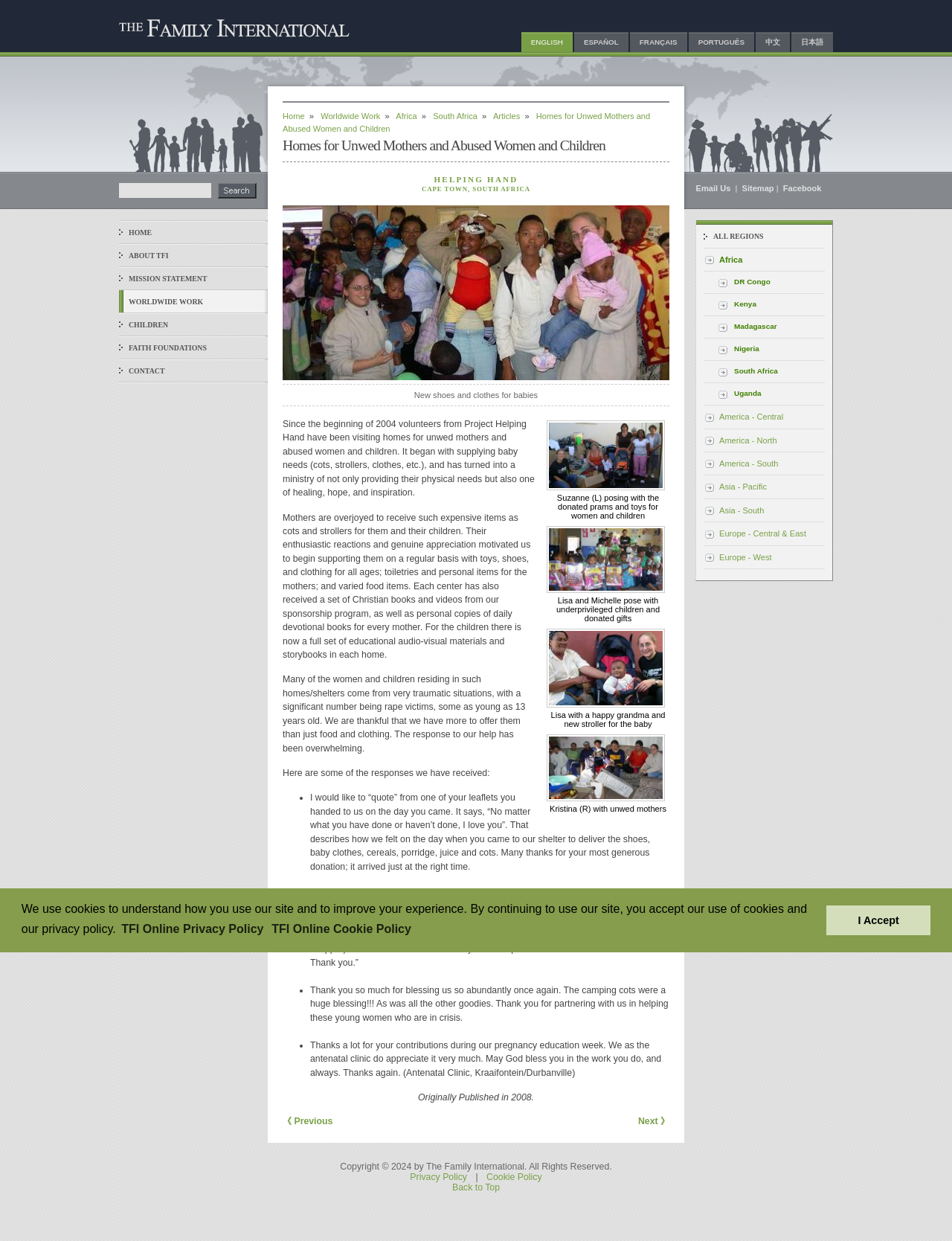Please determine the bounding box coordinates of the element's region to click in order to carry out the following instruction: "Contact us". The coordinates should be four float numbers between 0 and 1, i.e., [left, top, right, bottom].

[0.125, 0.289, 0.263, 0.308]